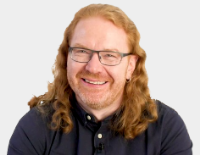Please give a one-word or short phrase response to the following question: 
What is Christian Heilmann known for?

Insights and contributions to technology and web development